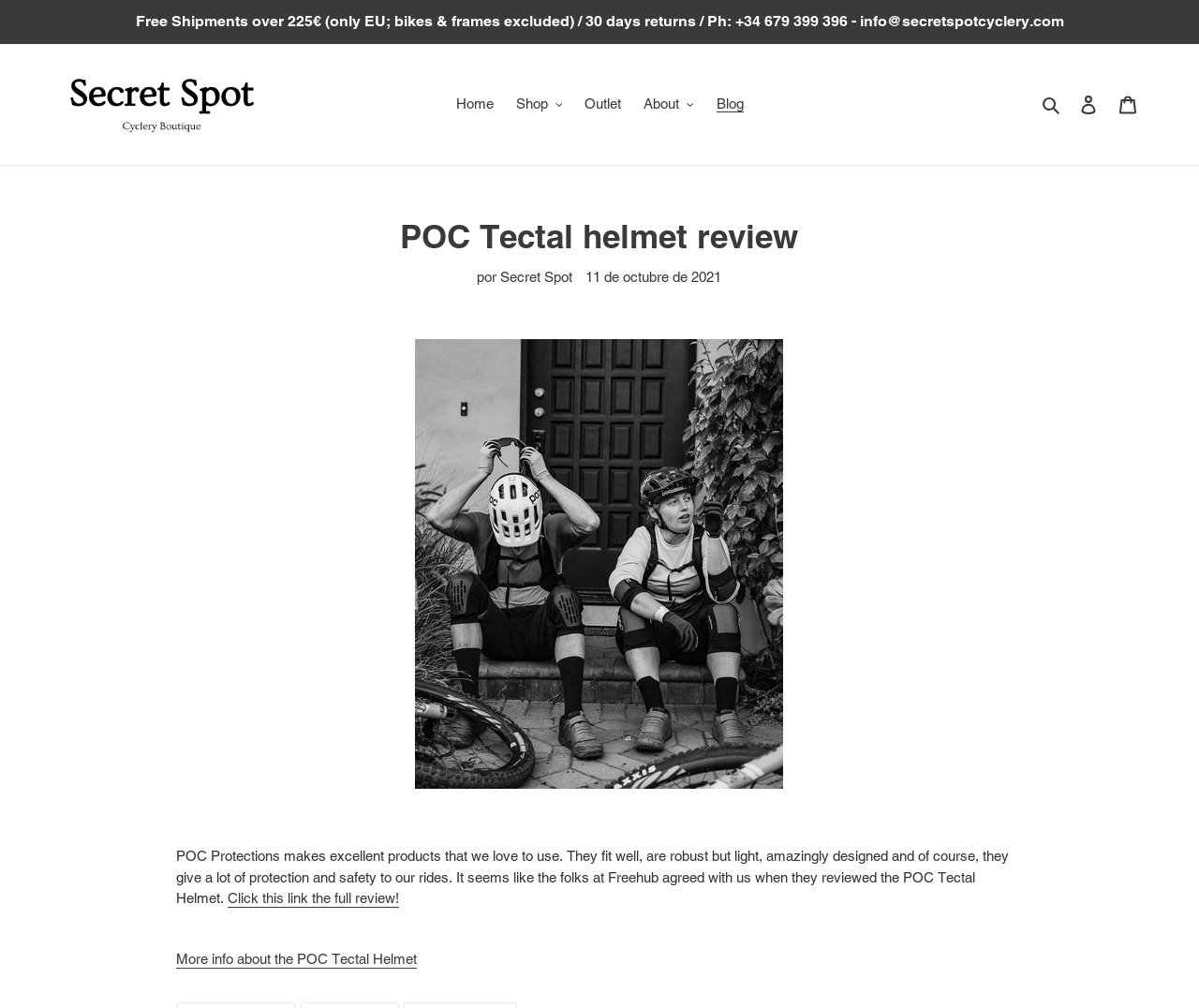Identify the bounding box coordinates for the element that needs to be clicked to fulfill this instruction: "Get more information about the POC Tectal Helmet". Provide the coordinates in the format of four float numbers between 0 and 1: [left, top, right, bottom].

[0.147, 0.943, 0.348, 0.961]